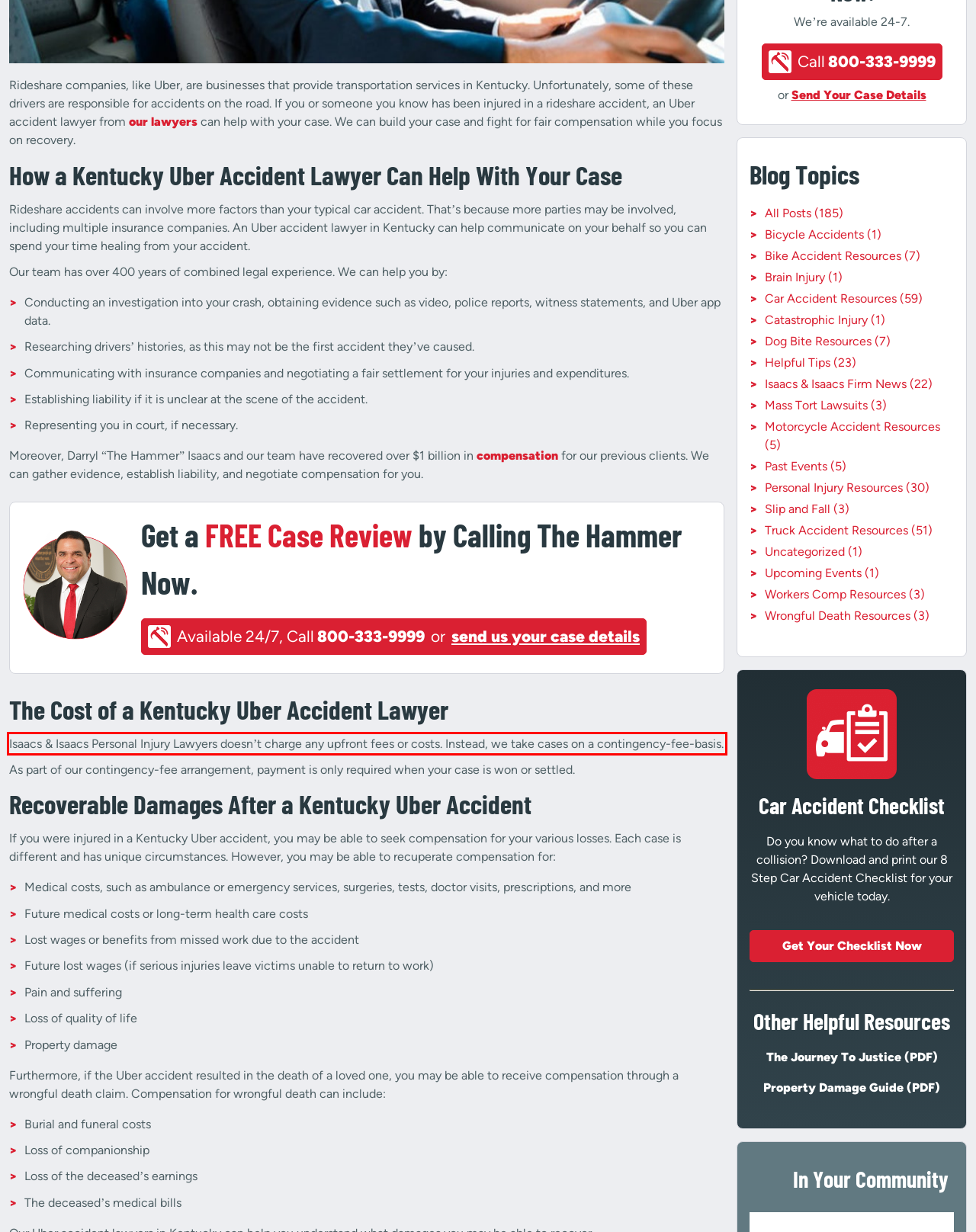Within the screenshot of the webpage, locate the red bounding box and use OCR to identify and provide the text content inside it.

Isaacs & Isaacs Personal Injury Lawyers doesn’t charge any upfront fees or costs. Instead, we take cases on a contingency-fee-basis.